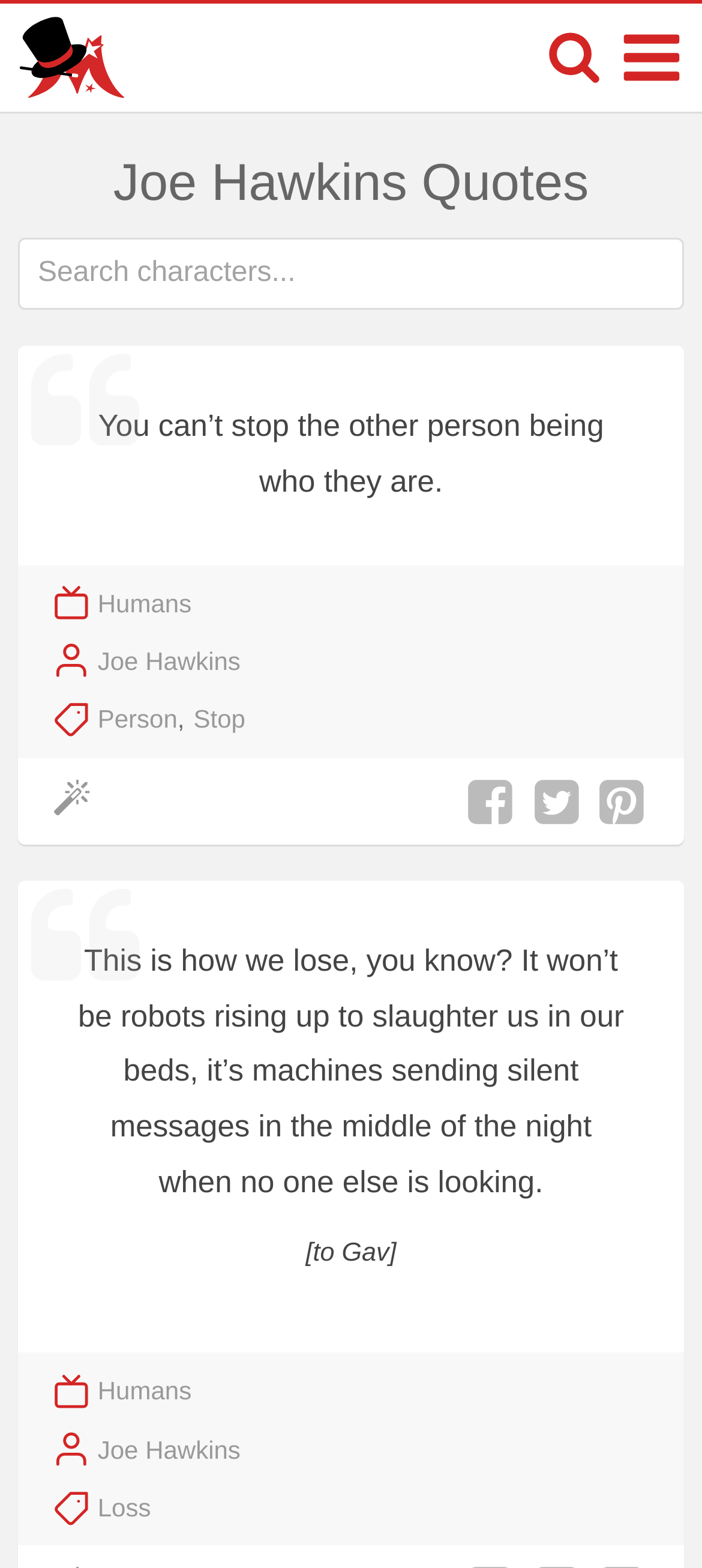Offer a meticulous caption that includes all visible features of the webpage.

The webpage is dedicated to showcasing quotes by Joe Hawkins. At the top, there is a logo of MagicalQuote, a website that appears to be the host of this webpage. Below the logo, there is a heading that reads "Joe Hawkins Quotes". 

On the left side, there is a search bar with a placeholder text "Search characters..." where users can input their search queries. 

The main content of the webpage is a list of quotes by Joe Hawkins. Each quote is presented in a similar format, with a quote icon on the left, followed by the quote text, and then a series of tags or categories that the quote belongs to, such as "Humans", "Joe Hawkins", and "Loss". There are multiple quotes on the page, with each quote taking up a significant amount of vertical space.

In between the quotes, there are social media links to Facebook, Twitter, and Pinterest, allowing users to share the quotes on their social media platforms. 

At the bottom of the page, there is a call-to-action button that reads "Do Some Magic!" which may lead to more quotes or other features on the website.